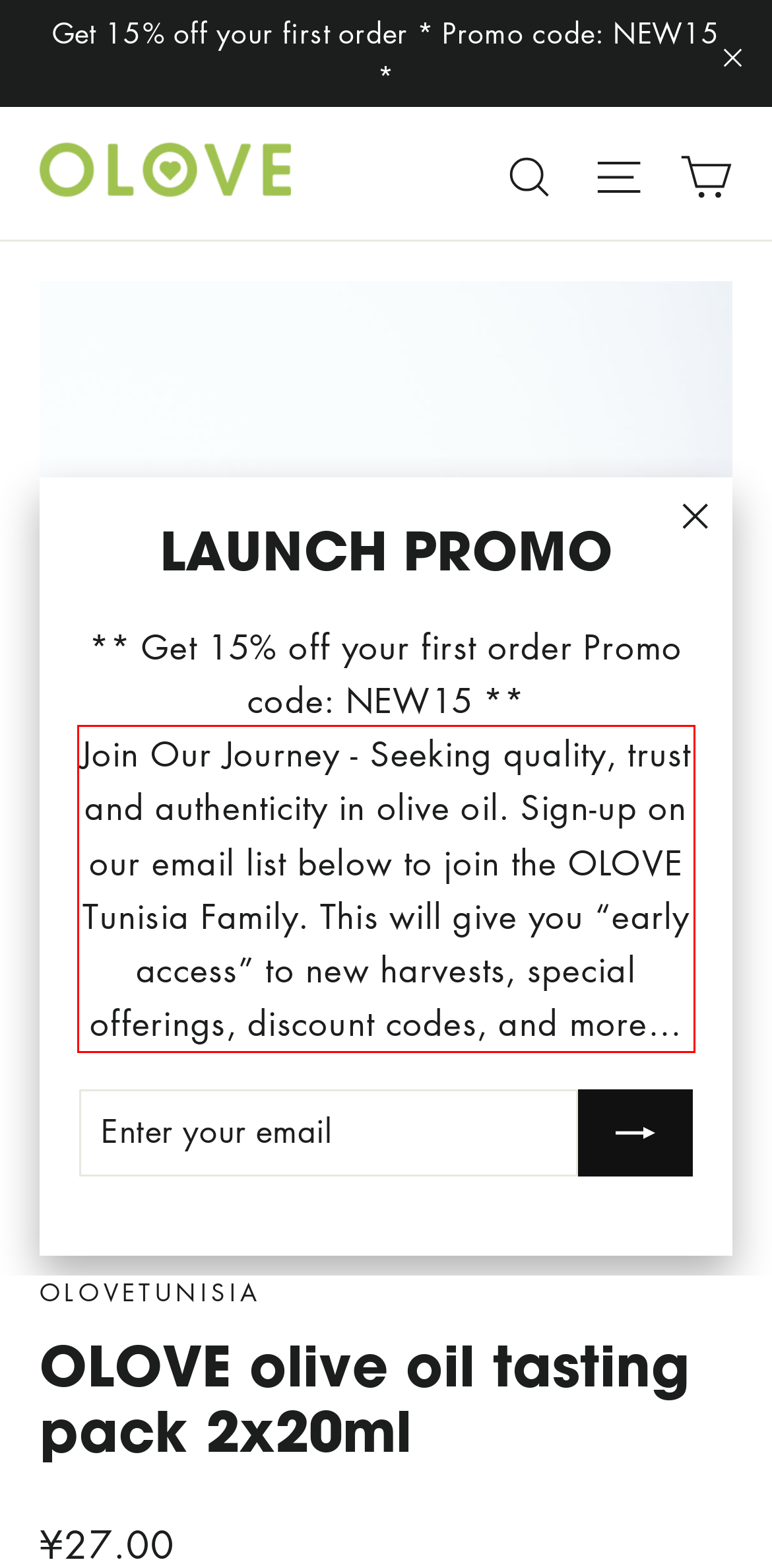Review the webpage screenshot provided, and perform OCR to extract the text from the red bounding box.

Join Our Journey - Seeking quality, trust and authenticity in olive oil. Sign-up on our email list below to join the OLOVE Tunisia Family. This will give you “early access” to new harvests, special offerings, discount codes, and more…